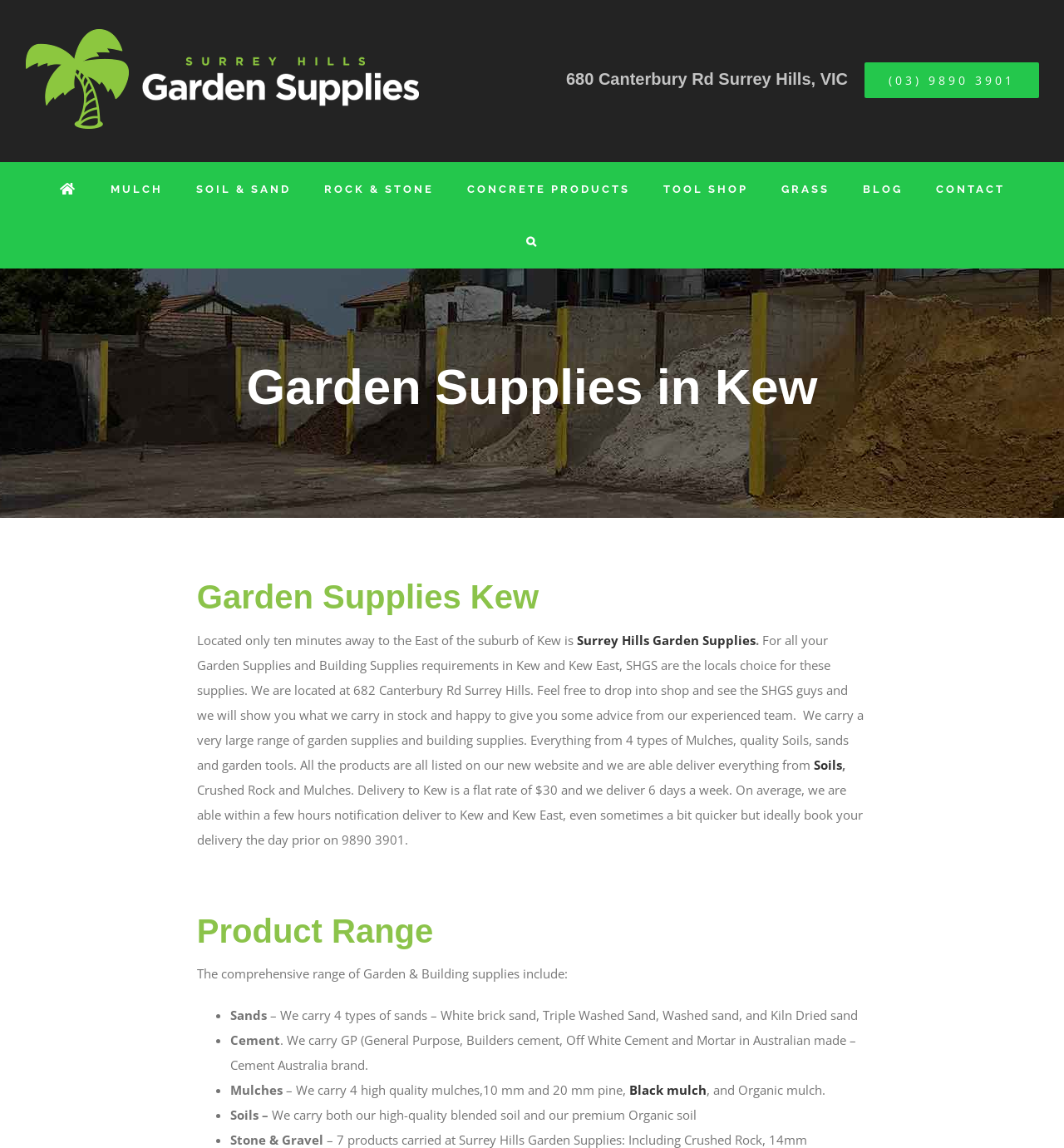Please provide the bounding box coordinates for the element that needs to be clicked to perform the following instruction: "Contact Surrey Hills Garden Supplies". The coordinates should be given as four float numbers between 0 and 1, i.e., [left, top, right, bottom].

[0.864, 0.142, 0.96, 0.188]